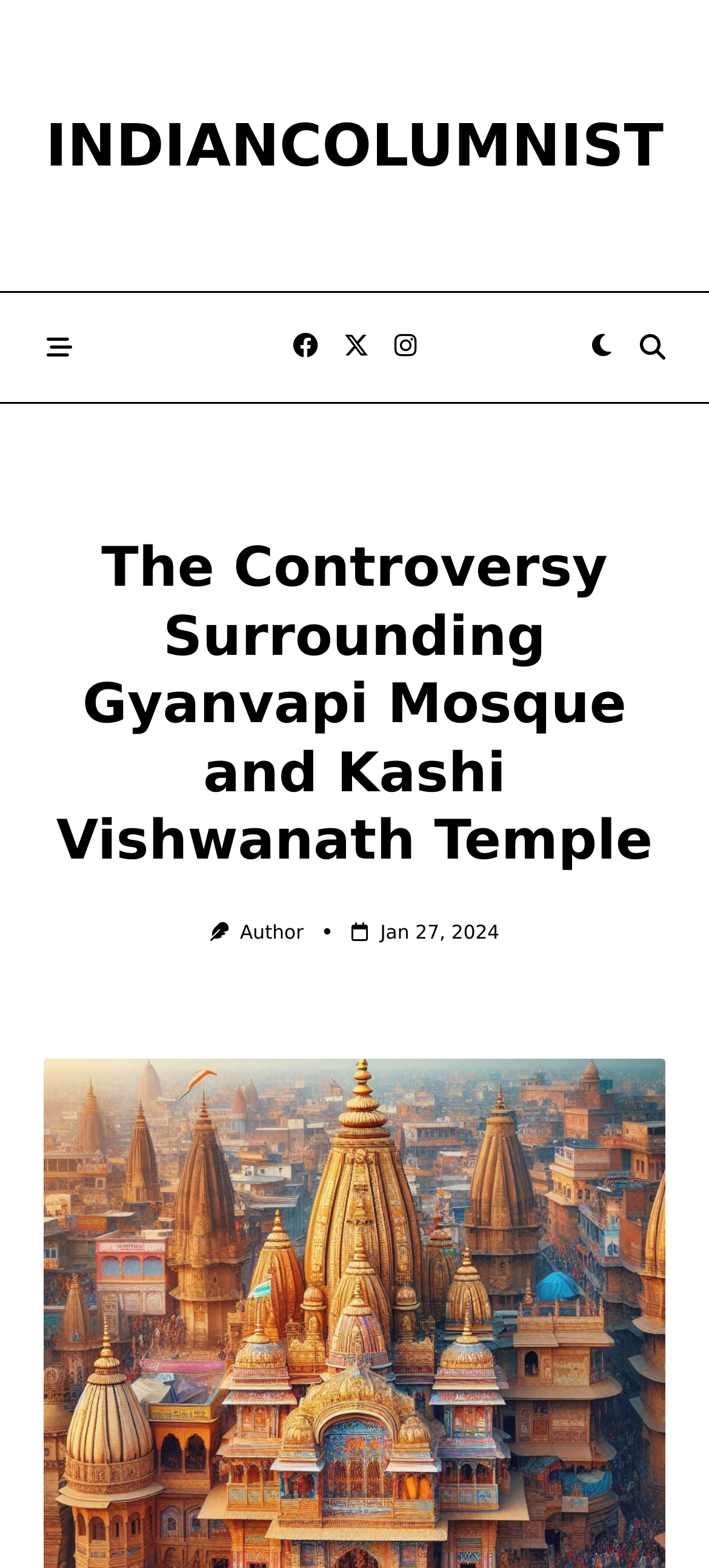Provide an in-depth description of the elements and layout of the webpage.

The webpage is about the controversy surrounding Gyanvapi Mosque and Kashi Vishwanath Temple. At the top, there is a link to "INDIANCOLUMNIST" located almost at the center of the page. Below it, there are several buttons and links aligned horizontally, including a button with a search icon, and links with icons for Facebook, Twitter, and LinkedIn. 

On the right side of these buttons and links, there are two more buttons, one with a bell icon and another with a magnifying glass icon. 

Below these elements, there is a header section that spans the entire width of the page. It contains a heading with the title of the article, "The Controversy Surrounding Gyanvapi Mosque and Kashi Vishwanath Temple". 

Under the heading, there is a section with the author's name, an image, and the date "Jan 27, 2024" which is also marked as a time element. The author's name and the date are positioned on either side of the image.